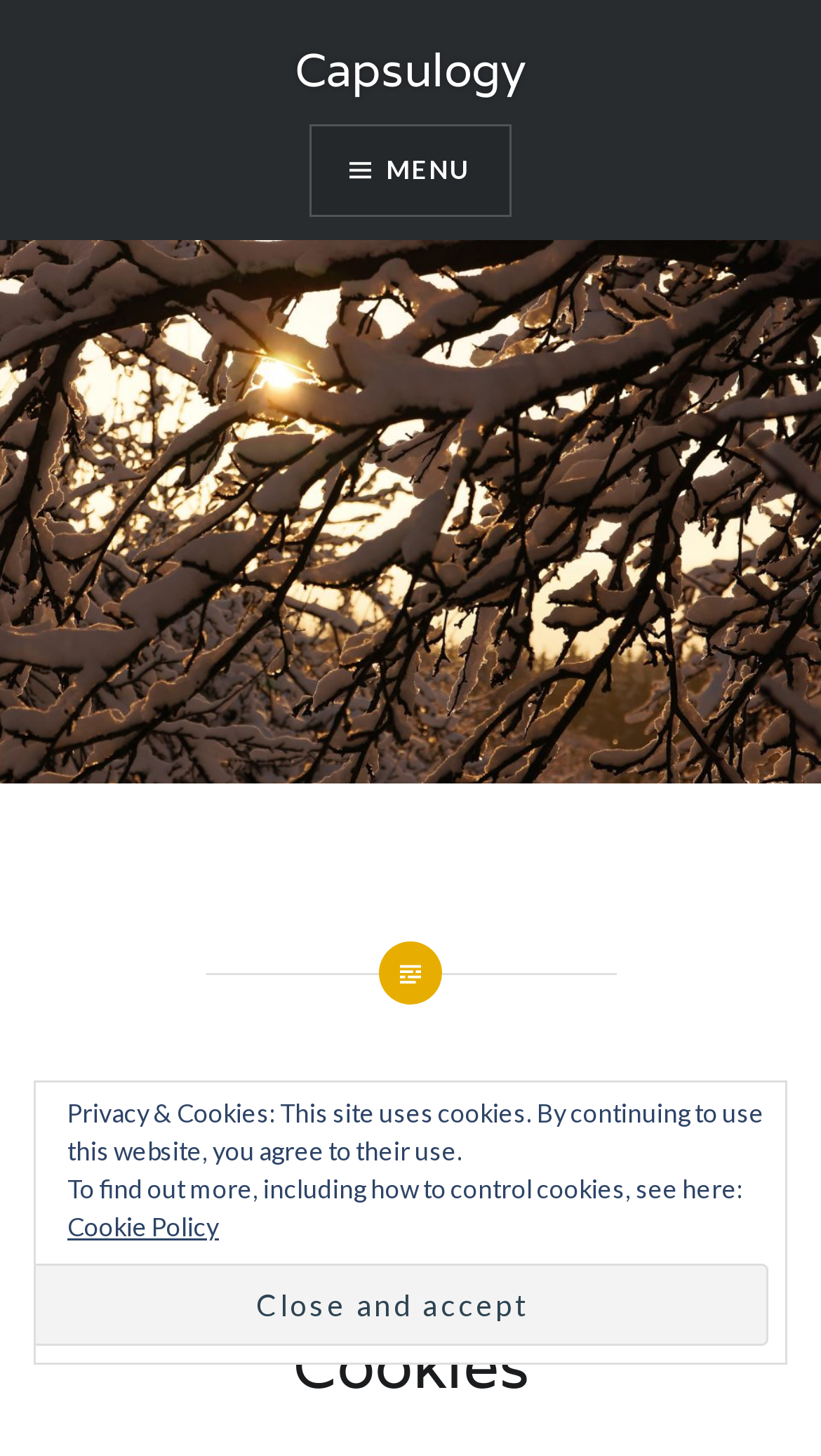Please provide a detailed answer to the question below by examining the image:
What is the purpose of the 'Close and accept' button?

The 'Close and accept' button is located near the text 'Privacy & Cookies: This site uses cookies...' which suggests that the button is used to accept the use of cookies on the website.